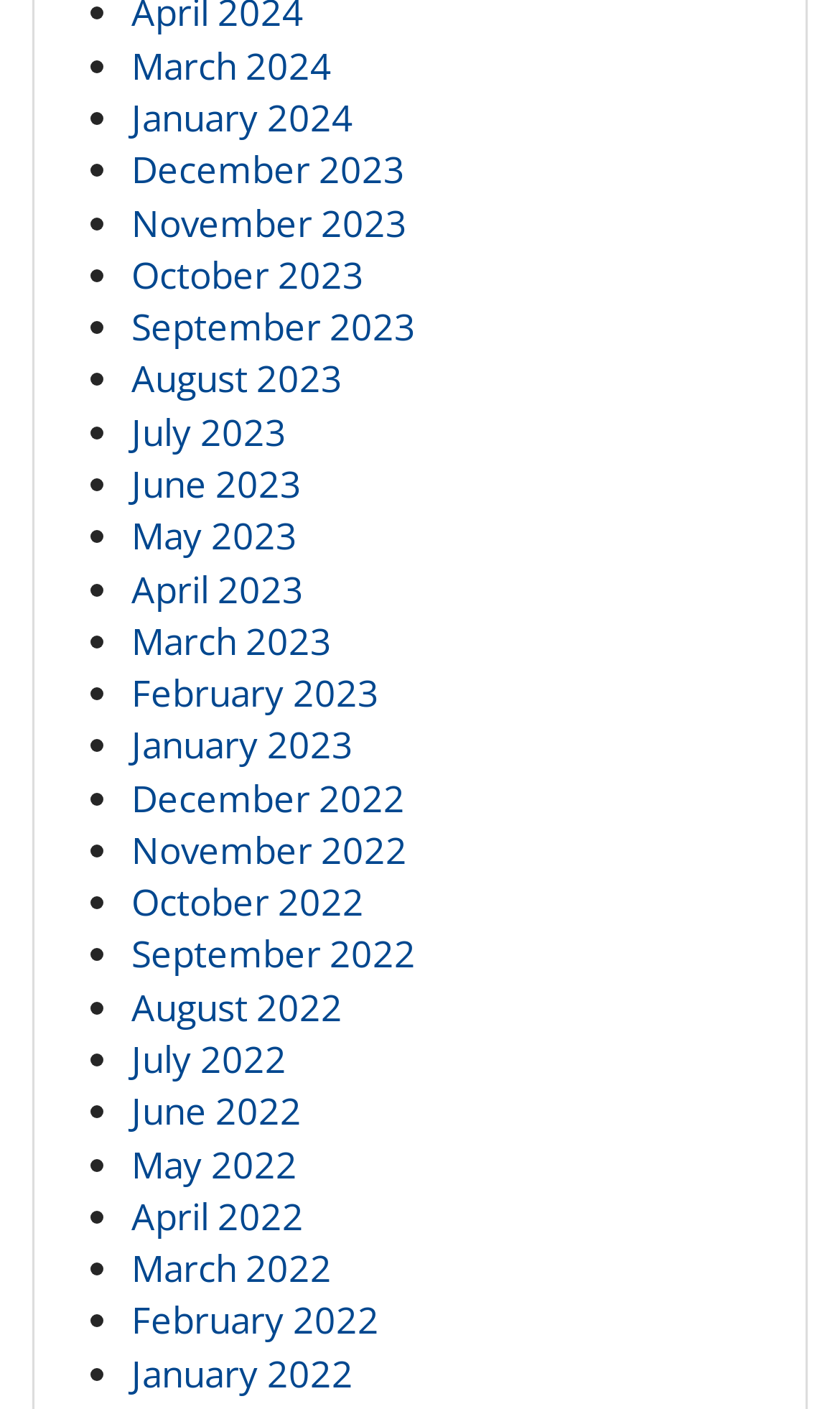Please identify the bounding box coordinates of where to click in order to follow the instruction: "View January 2024".

[0.156, 0.066, 0.421, 0.101]